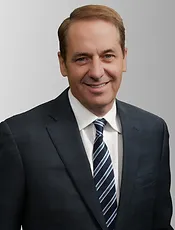Generate an elaborate caption that includes all aspects of the image.

The image features a professional headshot of a business leader, who is dressed in a sharp black suit complemented by a white shirt and a striped tie. He sports a confident smile, projecting a sense of approachability and professionalism. This individual is identified as the President and CEO of Elanco Animal Health, showcasing his significant role in the dairy and agricultural sectors. His appearance suggests a commitment to leadership in advancing animal health and sustainability initiatives within the industry, reflecting the values of innovation and responsibility paramount to his organization.